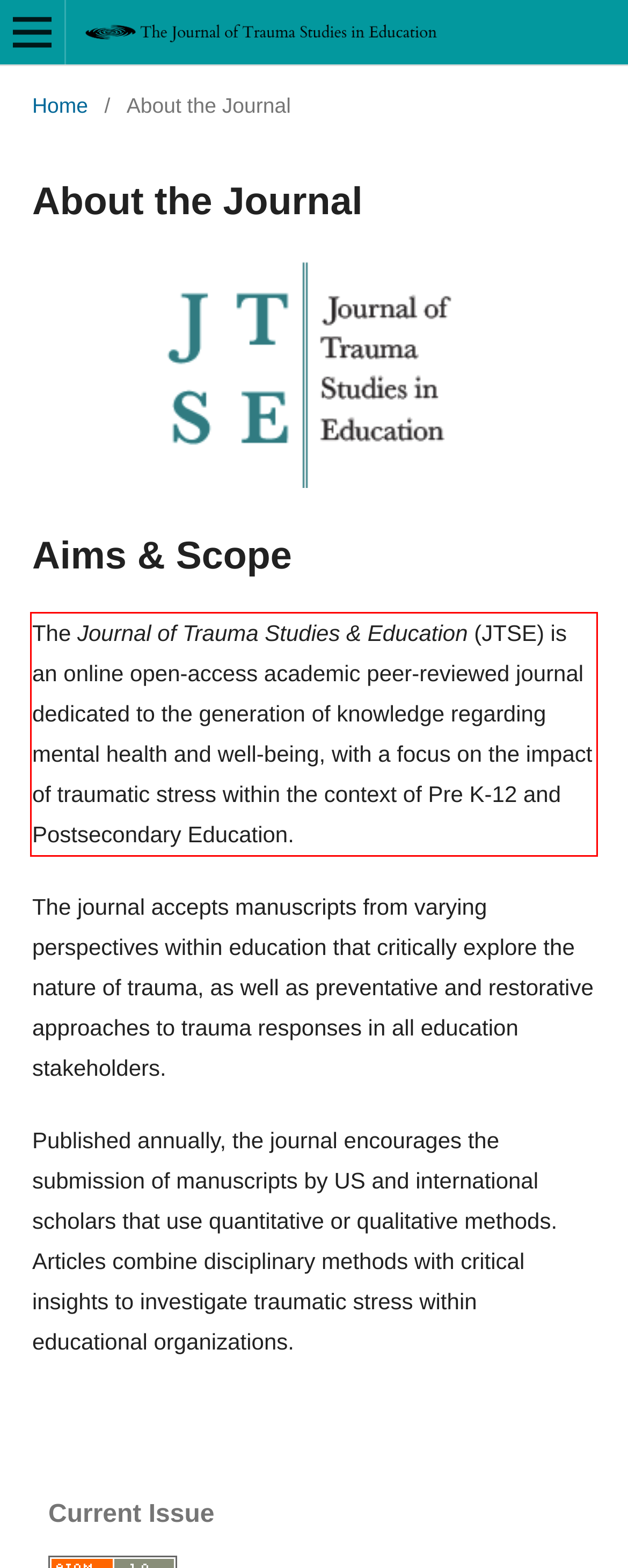Given a screenshot of a webpage with a red bounding box, extract the text content from the UI element inside the red bounding box.

The Journal of Trauma Studies & Education (JTSE) is an online open-access academic peer-reviewed journal dedicated to the generation of knowledge regarding mental health and well-being, with a focus on the impact of traumatic stress within the context of Pre K-12 and Postsecondary Education.